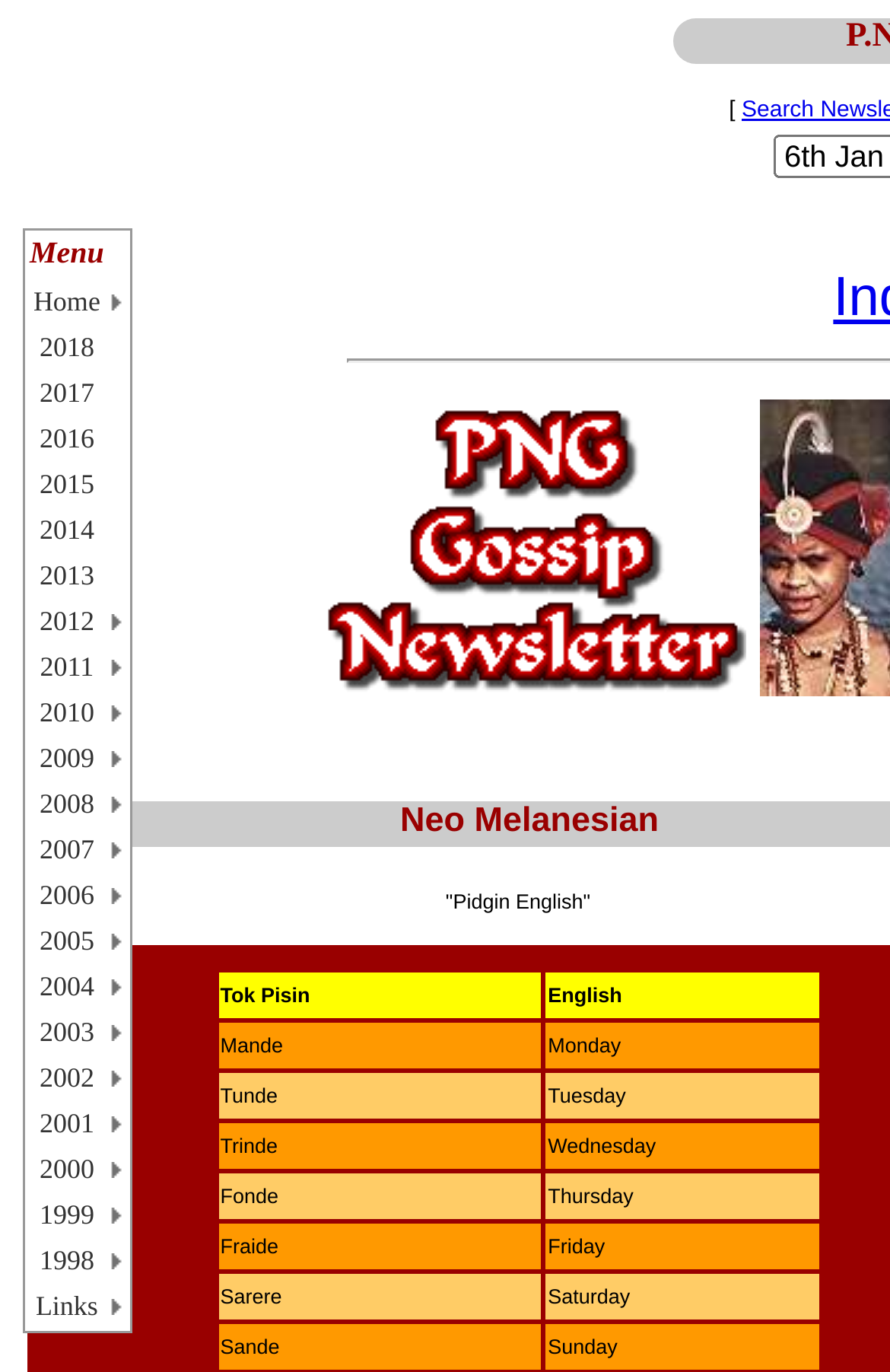Give a one-word or phrase response to the following question: Are there any images on the webpage?

Yes